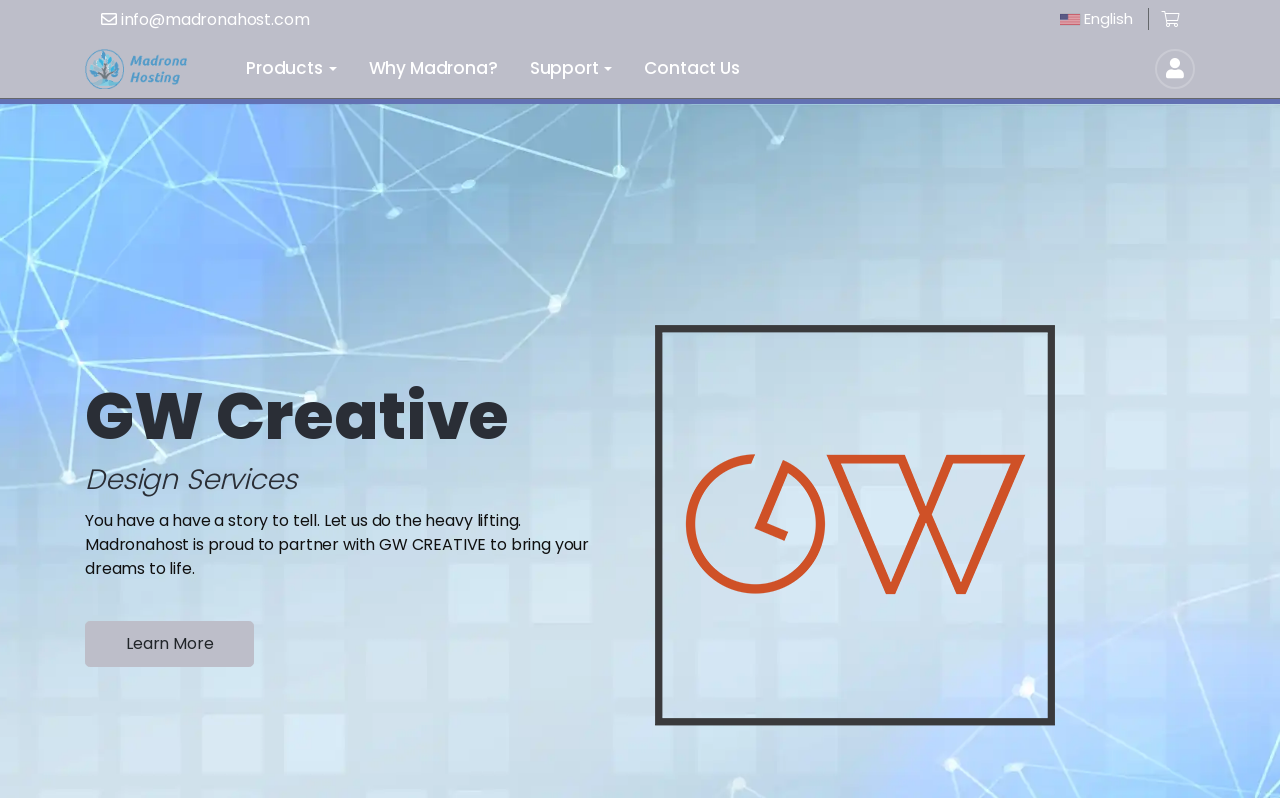Kindly determine the bounding box coordinates of the area that needs to be clicked to fulfill this instruction: "Explore Products".

[0.18, 0.05, 0.275, 0.122]